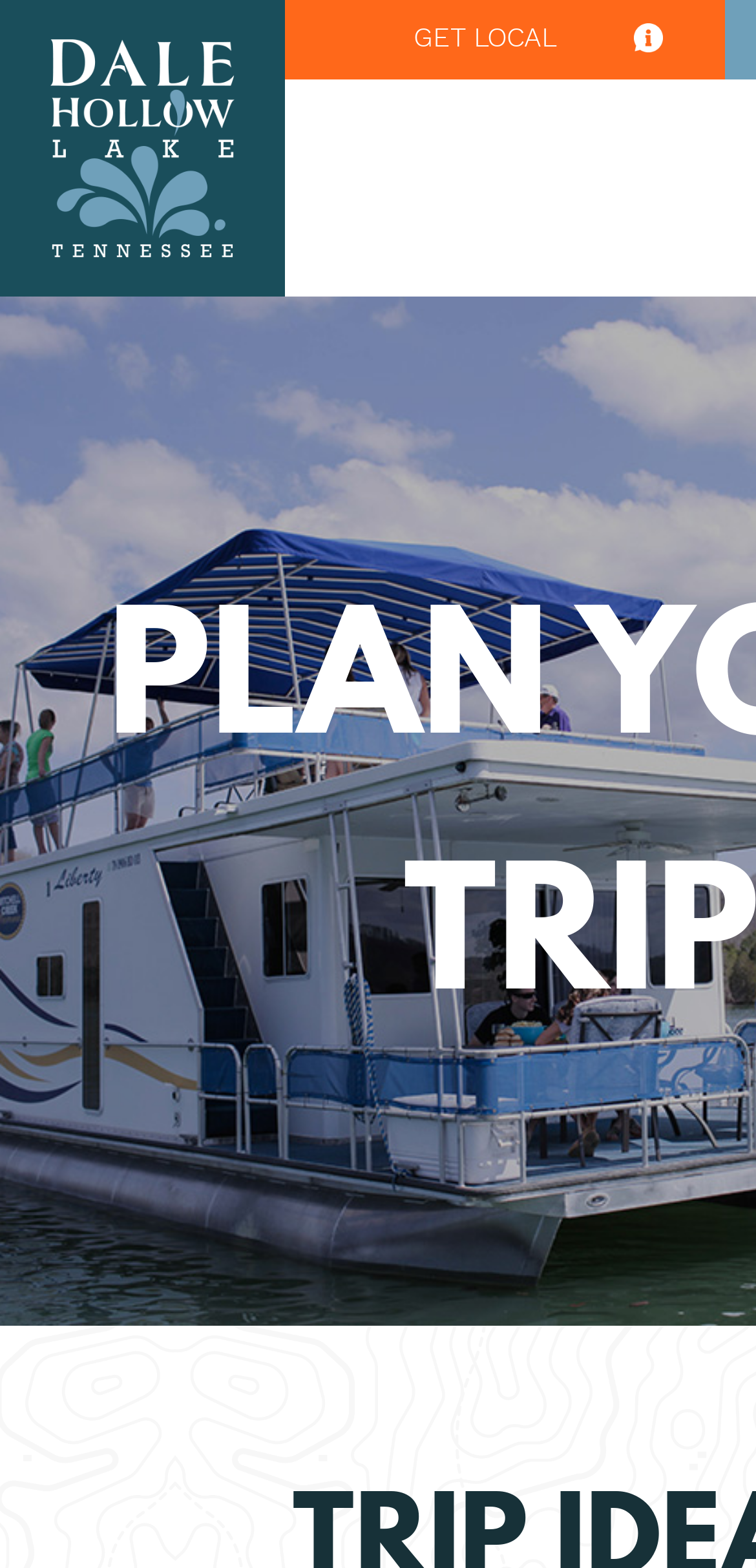Based on the element description Kristian Skrede Gleditsch, identify the bounding box coordinates for the UI element. The coordinates should be in the format (top-left x, top-left y, bottom-right x, bottom-right y) and within the 0 to 1 range.

None